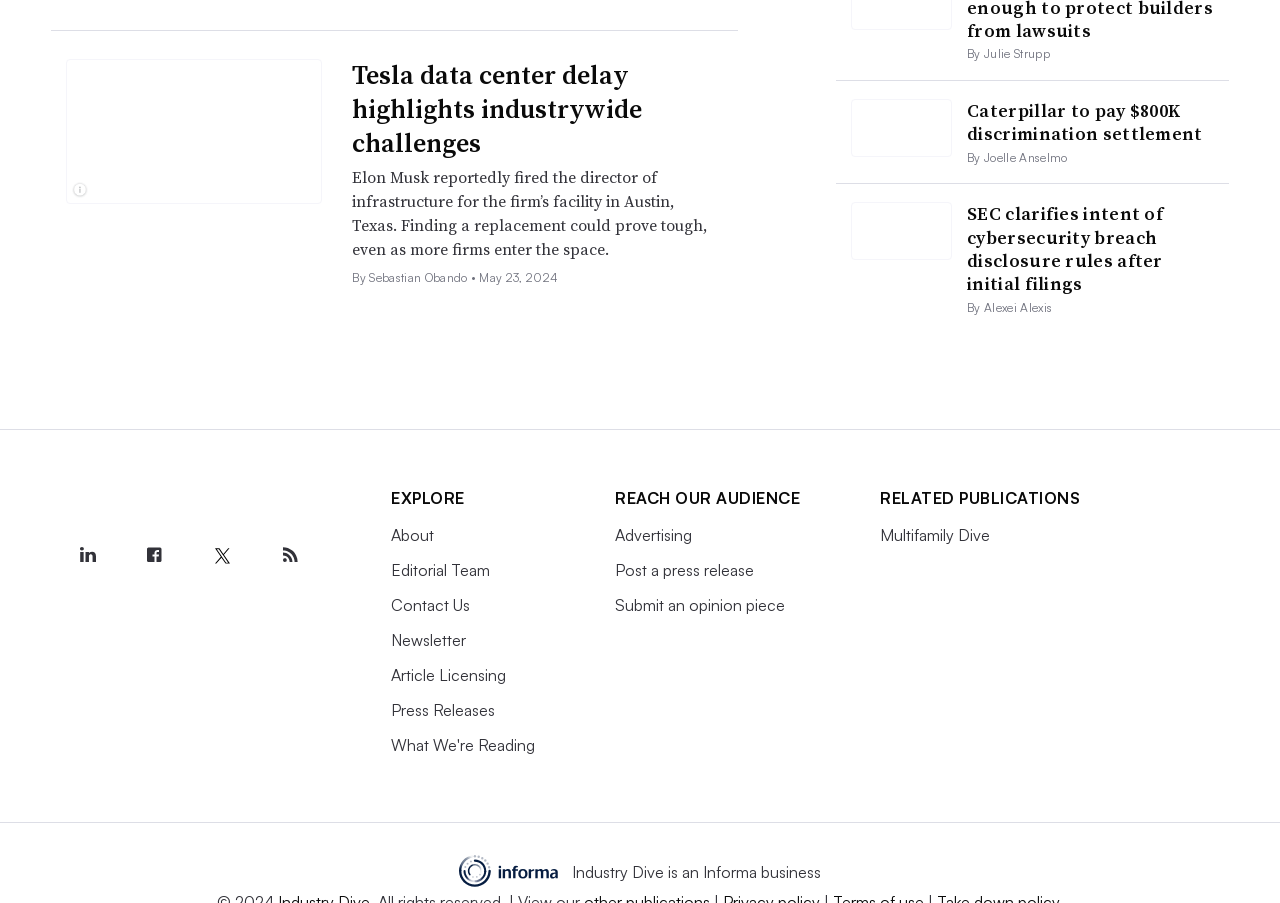Identify the bounding box coordinates for the region to click in order to carry out this instruction: "Read news about Caterpillar to pay $800K discrimination settlement". Provide the coordinates using four float numbers between 0 and 1, formatted as [left, top, right, bottom].

[0.756, 0.108, 0.94, 0.162]